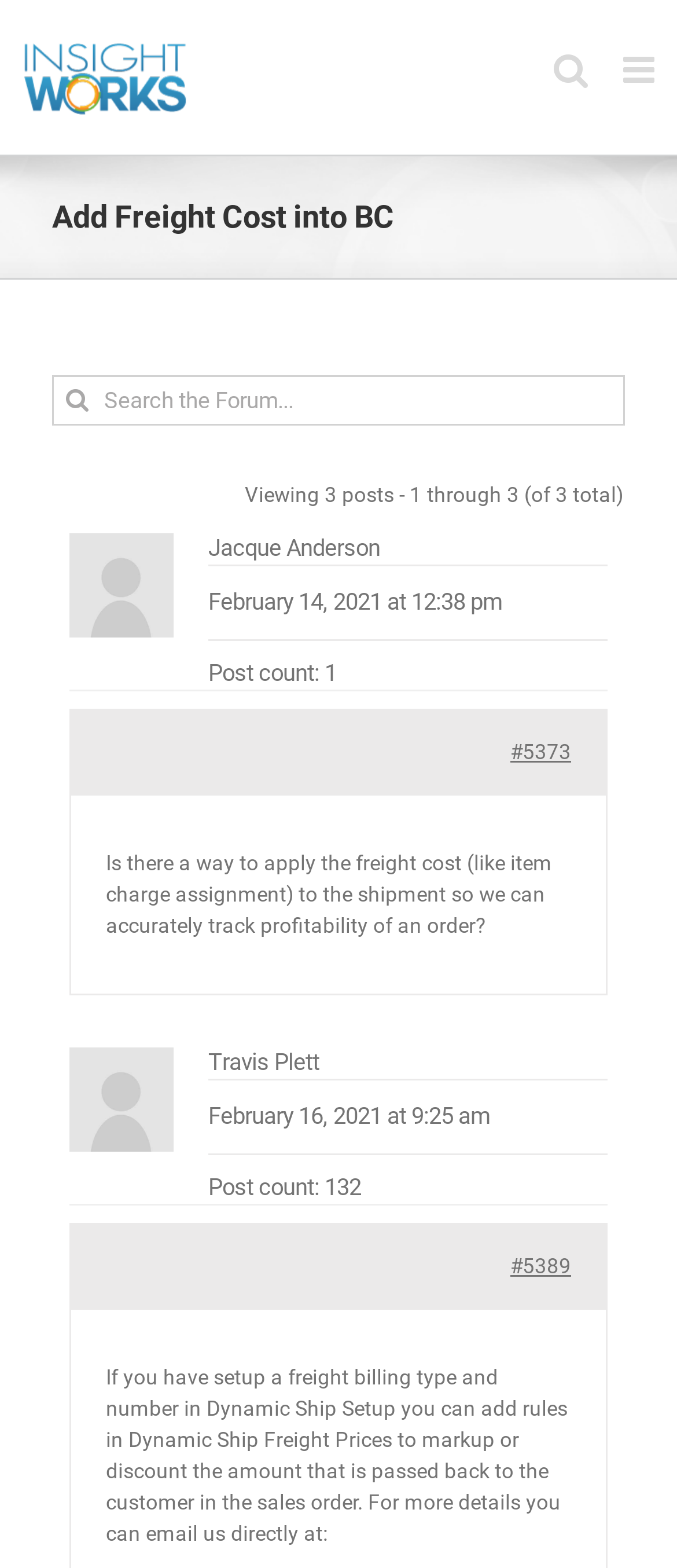Please answer the following question using a single word or phrase: 
How many posts does Travis Plett have?

132